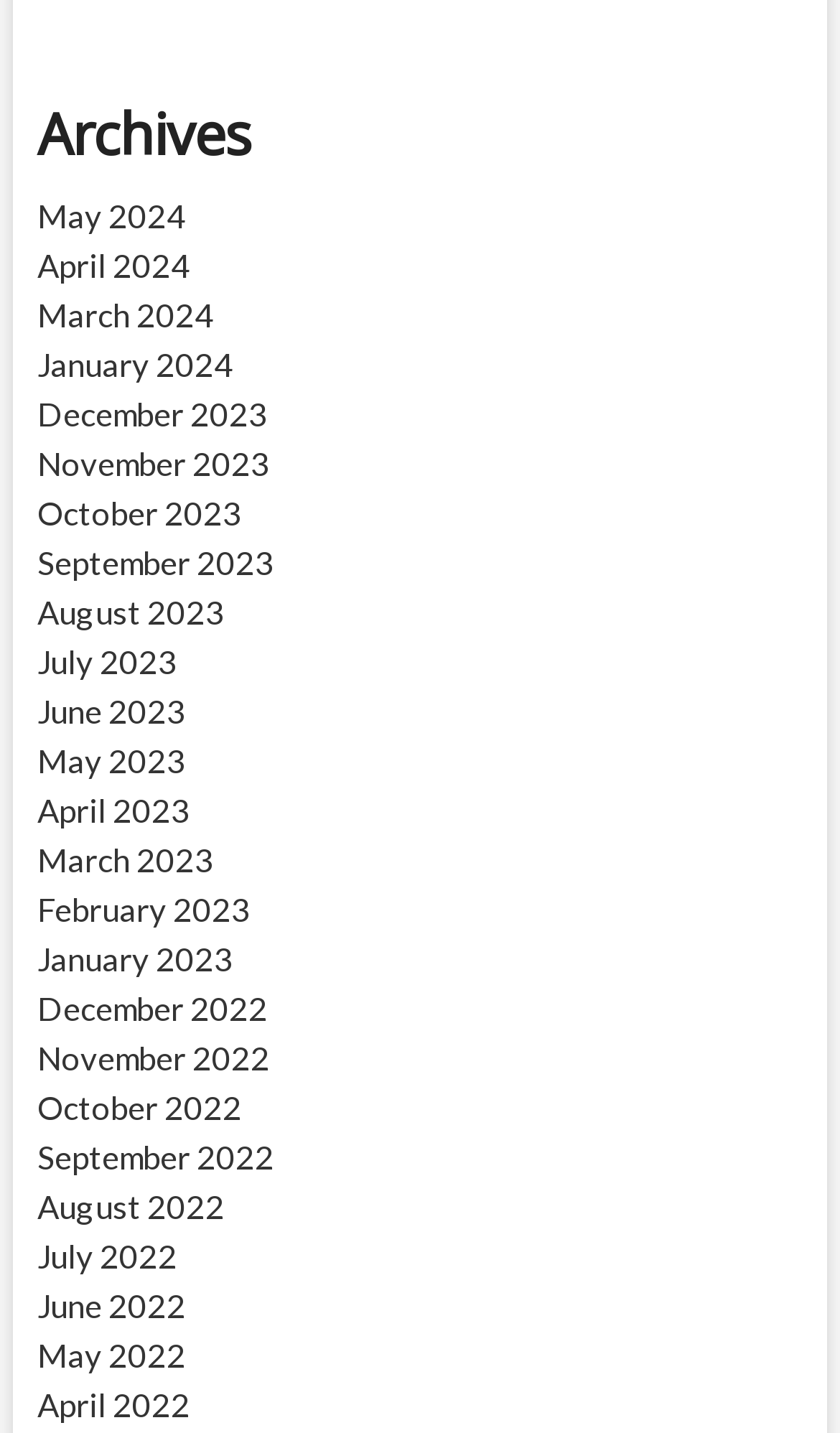Highlight the bounding box coordinates of the element that should be clicked to carry out the following instruction: "check archives for June 2023". The coordinates must be given as four float numbers ranging from 0 to 1, i.e., [left, top, right, bottom].

[0.044, 0.482, 0.221, 0.509]